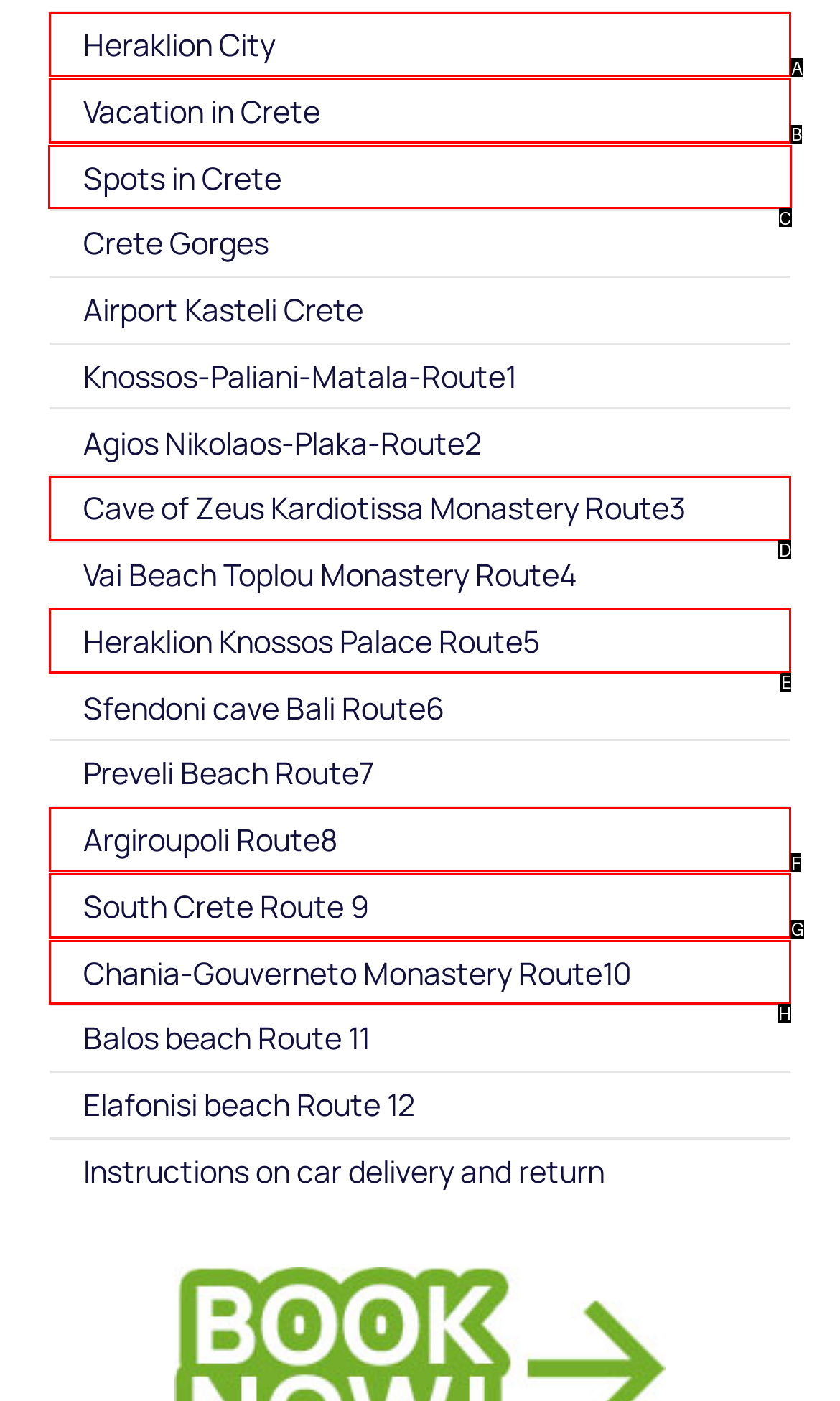Figure out which option to click to perform the following task: View Spots in Crete
Provide the letter of the correct option in your response.

C